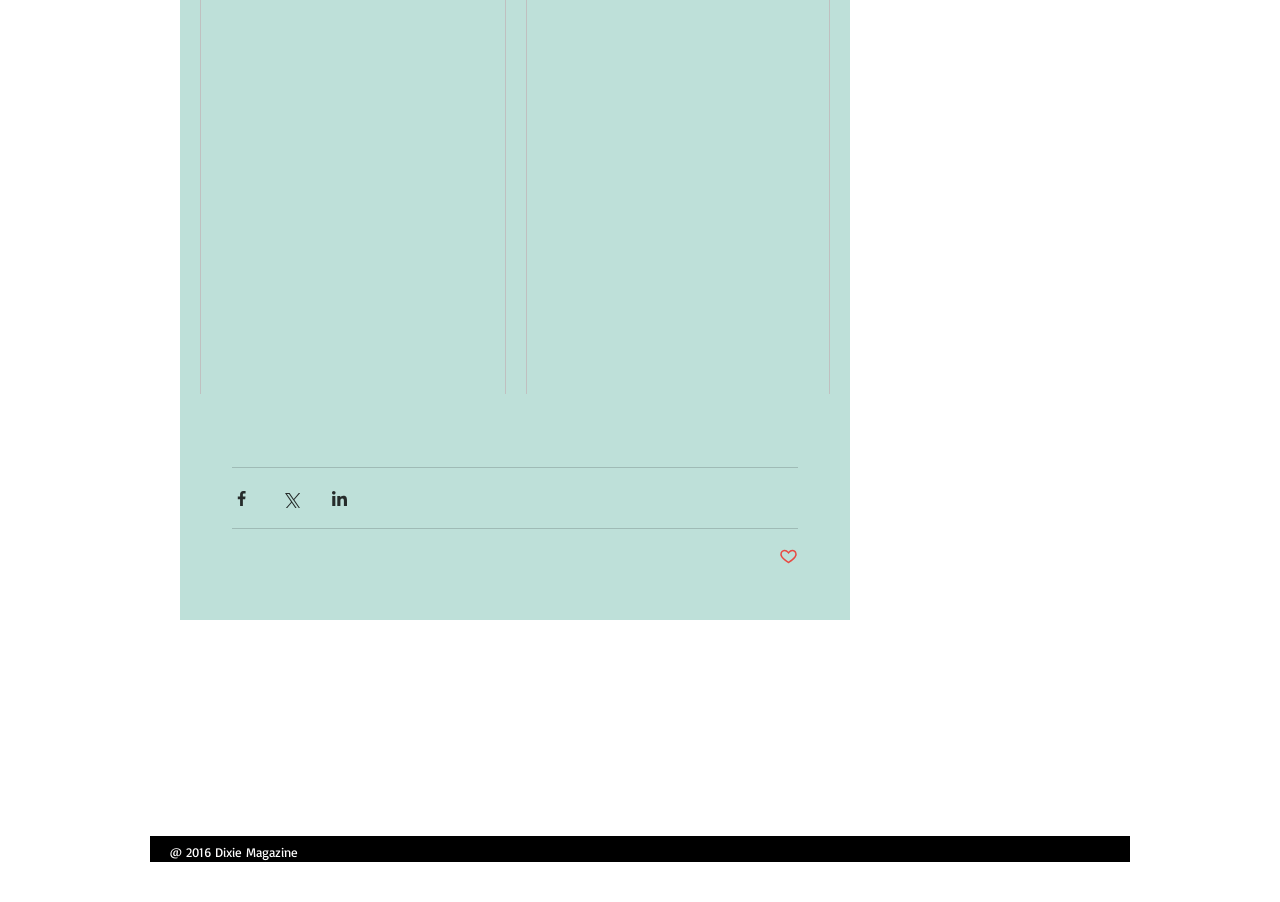What is the purpose of the image next to the 'Post not marked as liked' button? Using the information from the screenshot, answer with a single word or phrase.

Indicate post status